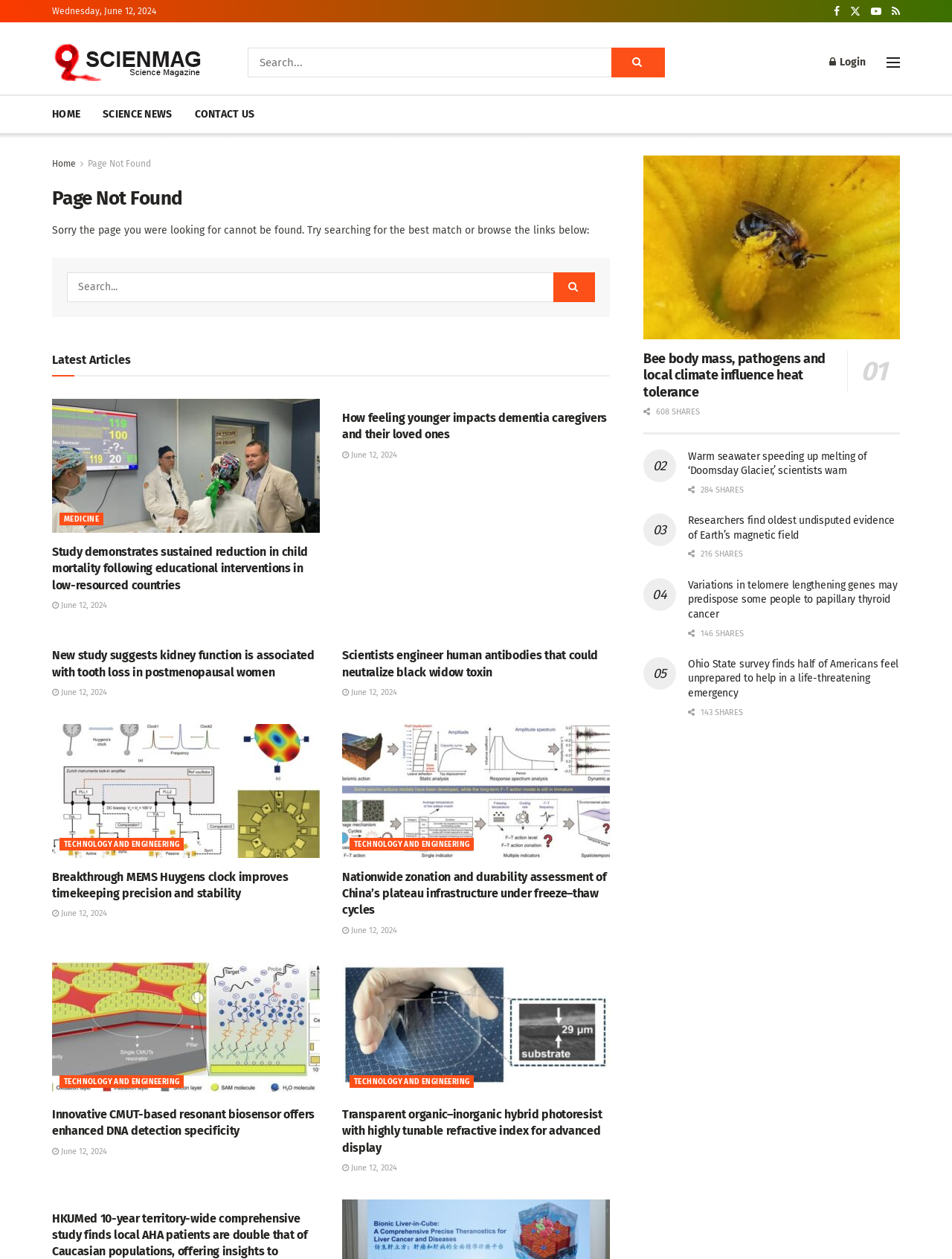What is the category of the article 'Nationwide zonation and durability assessment of China’s plateau infrastructure under freeze–thaw cycles'?
Please answer the question with a detailed response using the information from the screenshot.

The category of the article can be found above the article heading, where it is displayed as a link labeled 'TECHNOLOGY AND ENGINEERING'.